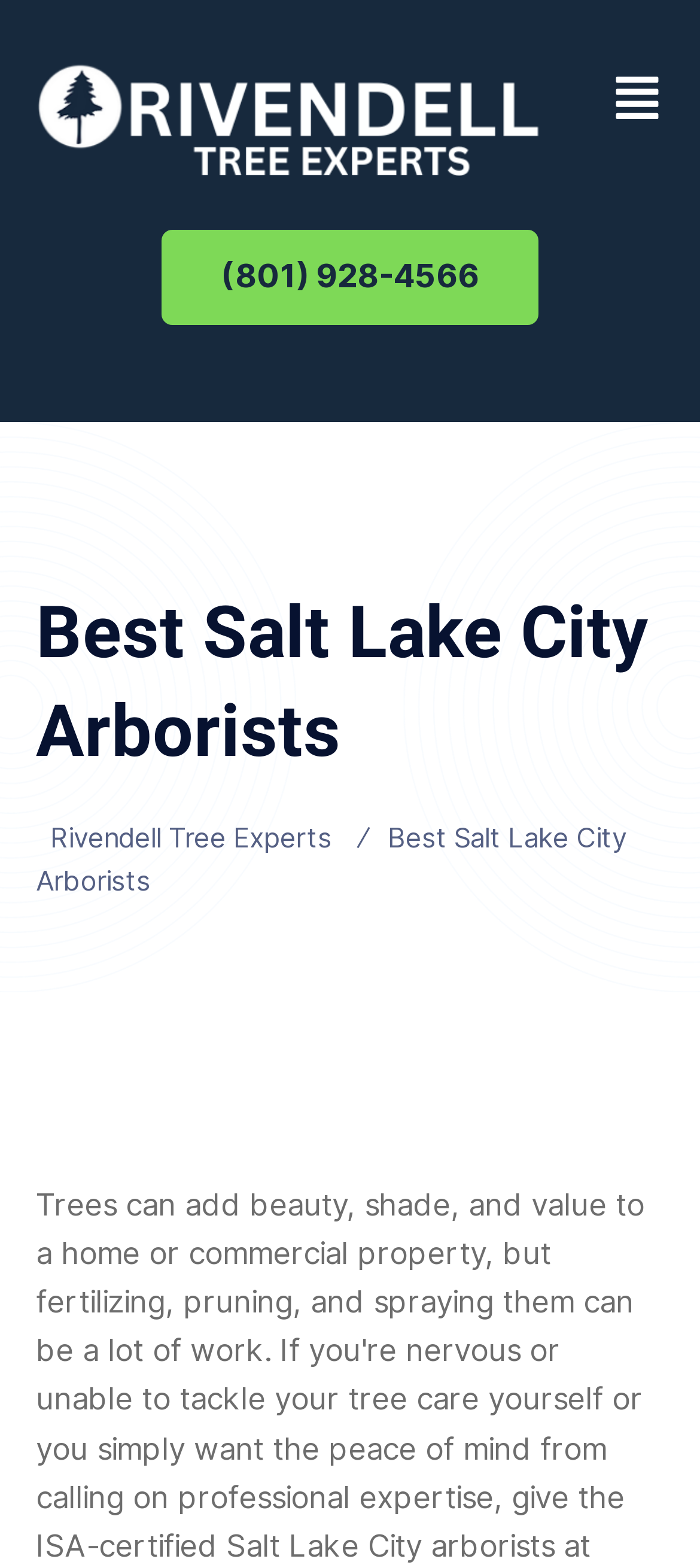Given the element description Alternatives to Bankruptcy, specify the bounding box coordinates of the corresponding UI element in the format (top-left x, top-left y, bottom-right x, bottom-right y). All values must be between 0 and 1.

None